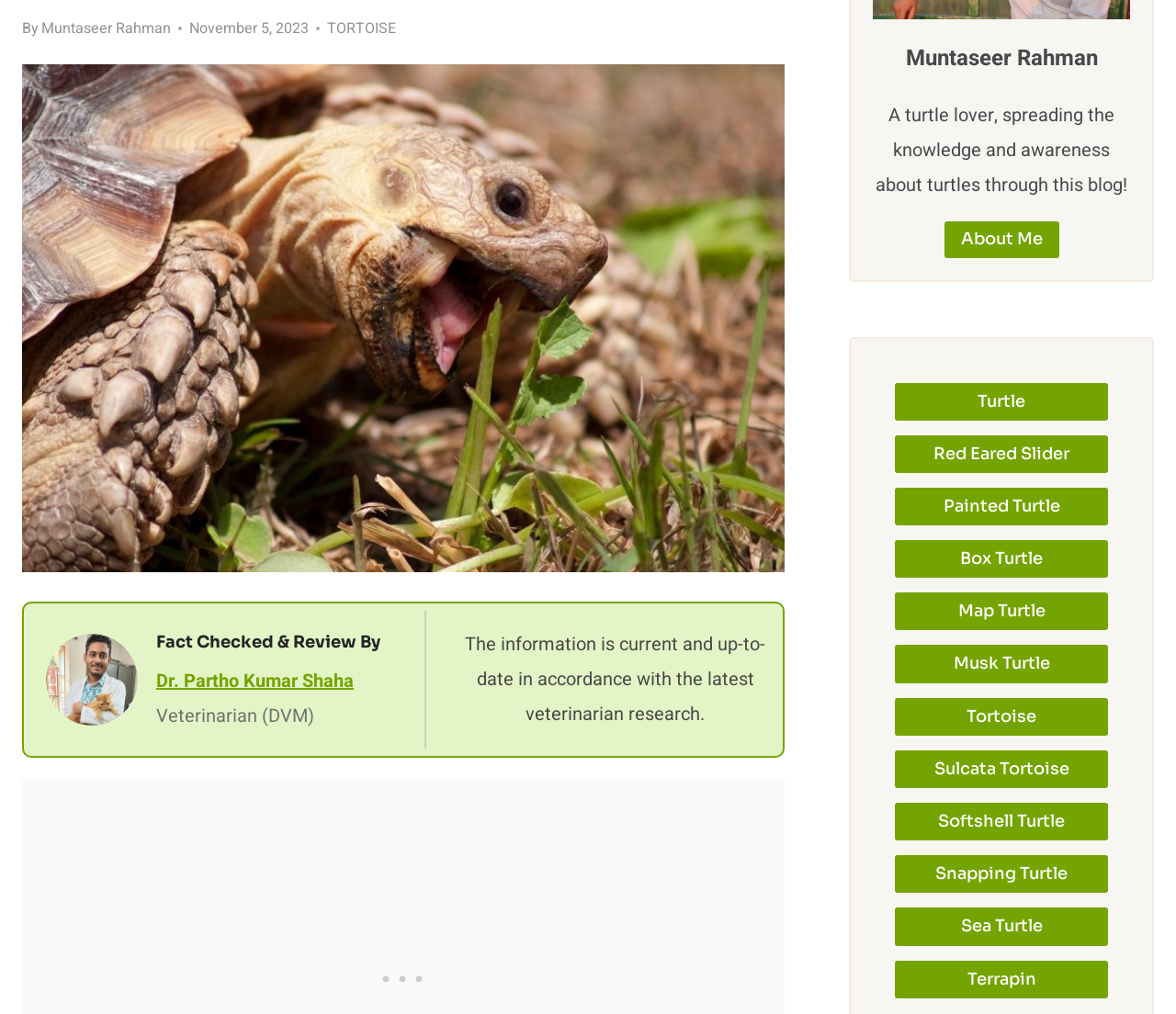Provide the bounding box coordinates of the HTML element this sentence describes: "Snapping Turtle". The bounding box coordinates consist of four float numbers between 0 and 1, i.e., [left, top, right, bottom].

[0.761, 0.844, 0.942, 0.881]